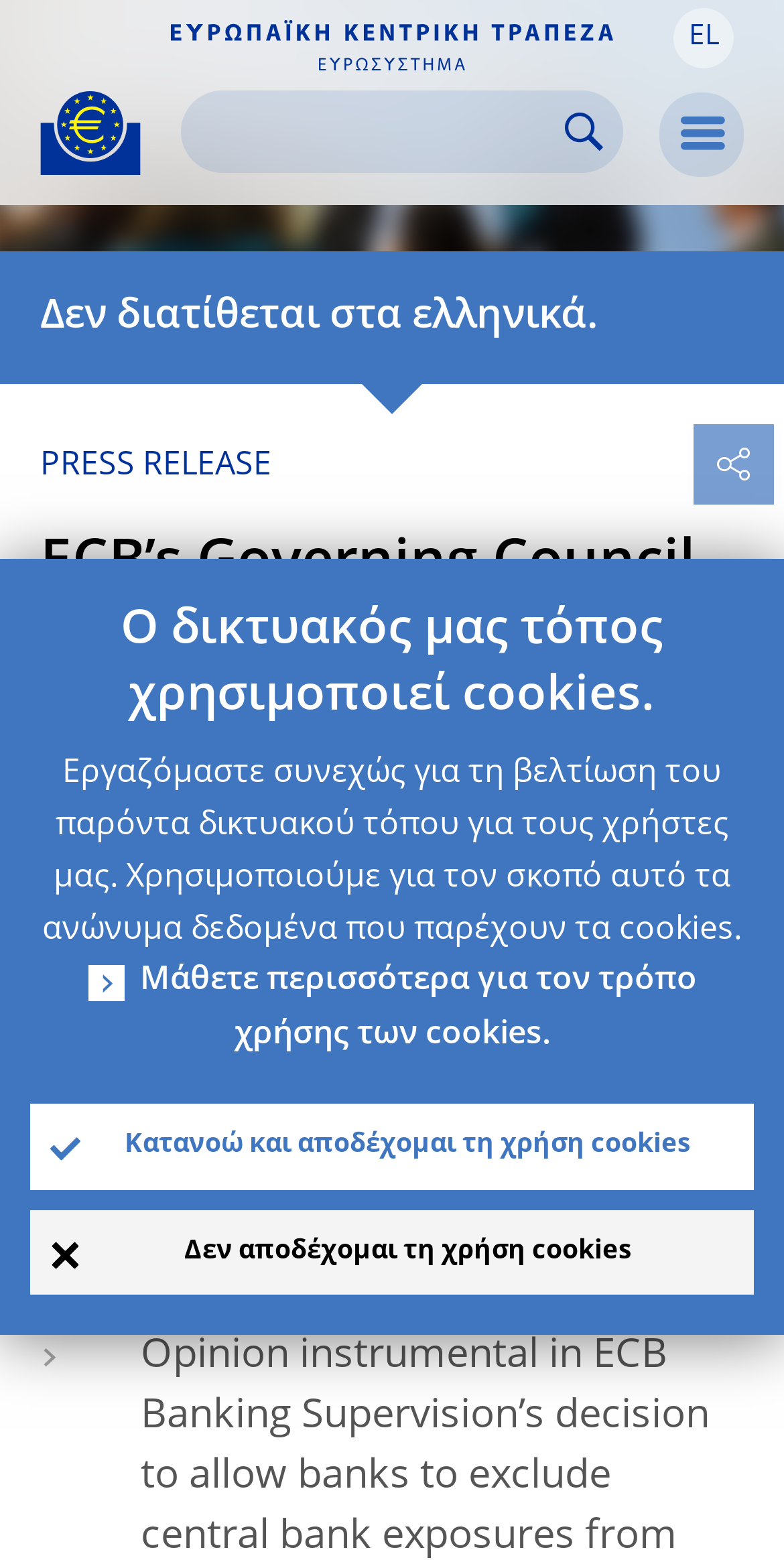Give a concise answer using one word or a phrase to the following question:
When was the press release published?

17 September 2020